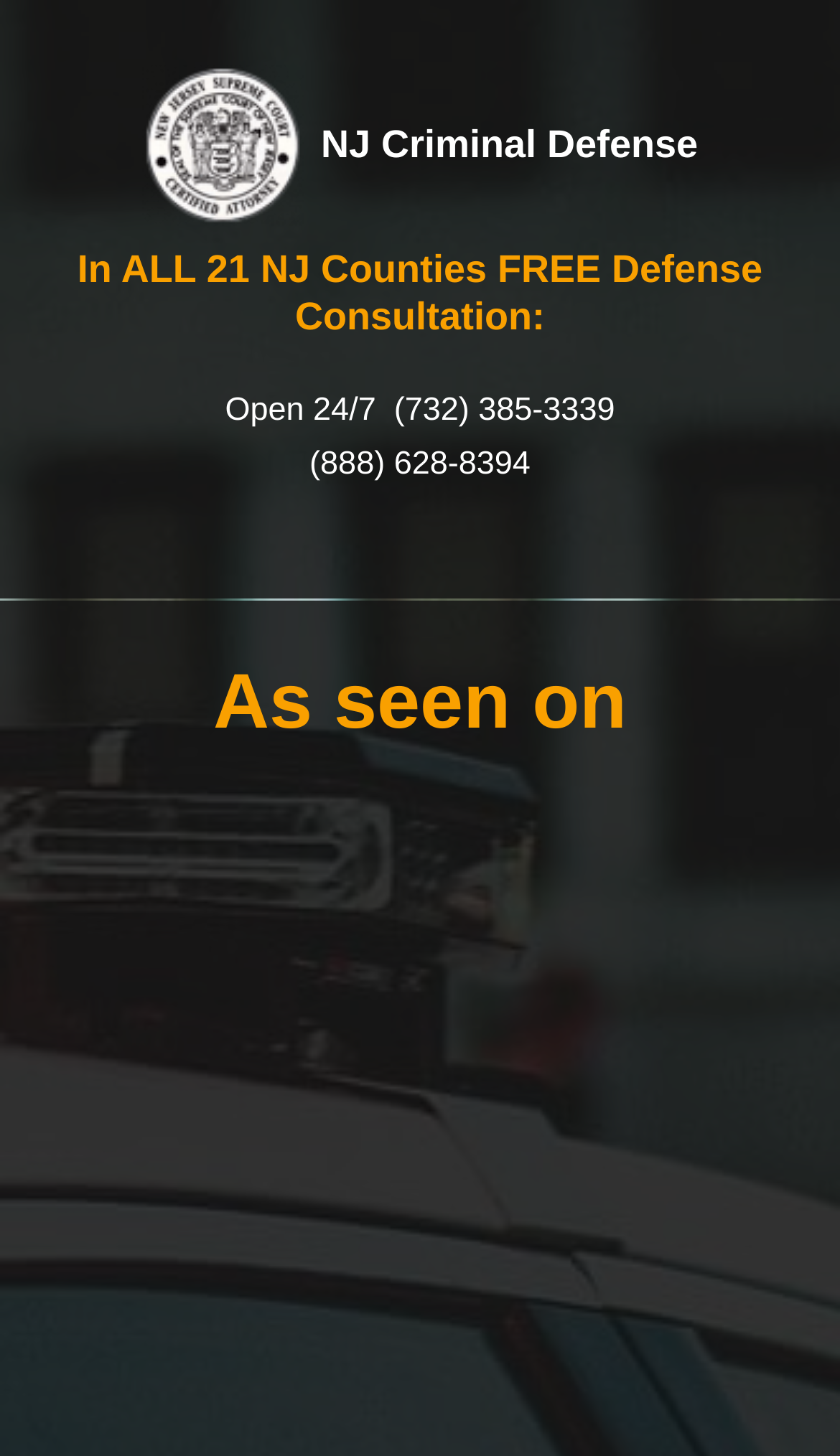Provide a brief response to the question below using one word or phrase:
What is the language spoken by the people Matthew Reisig helps?

Spanish